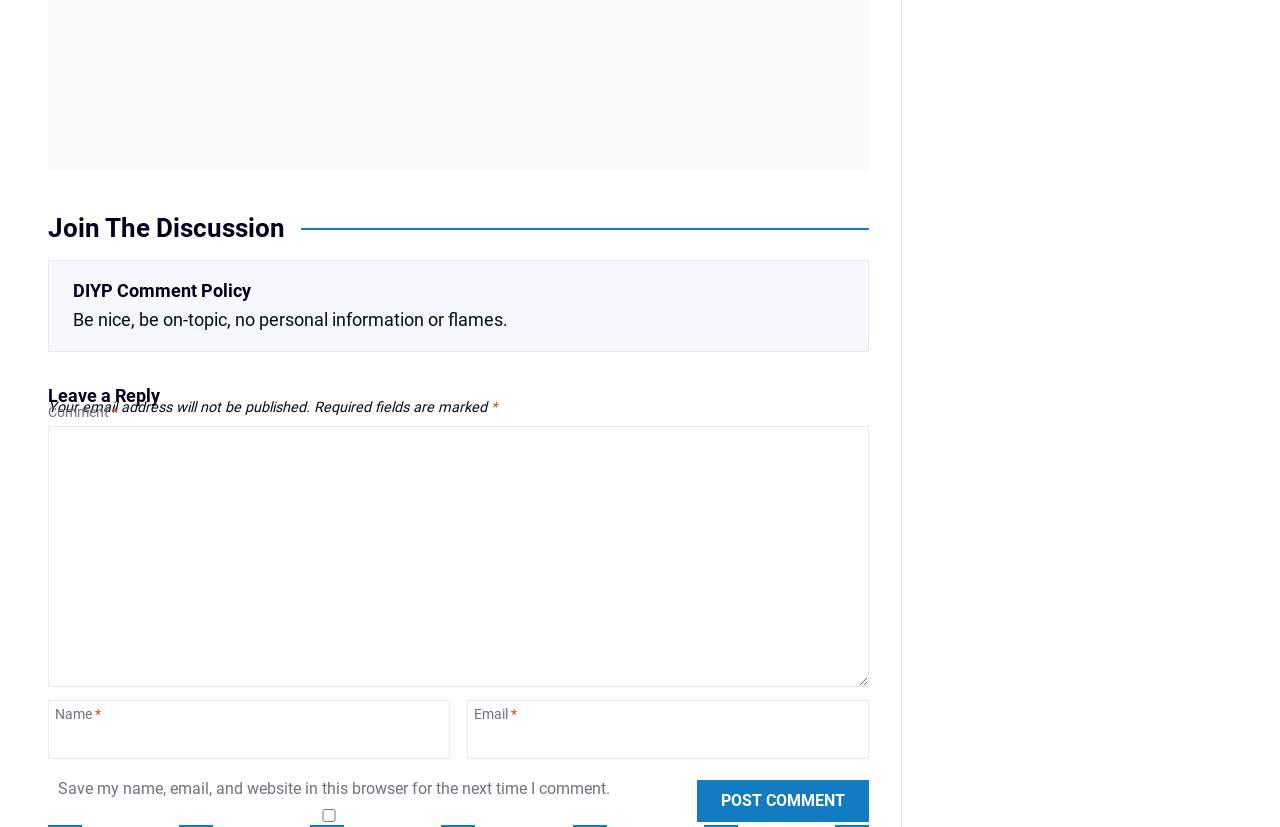Please determine the bounding box coordinates for the element with the description: "Star Trek".

None